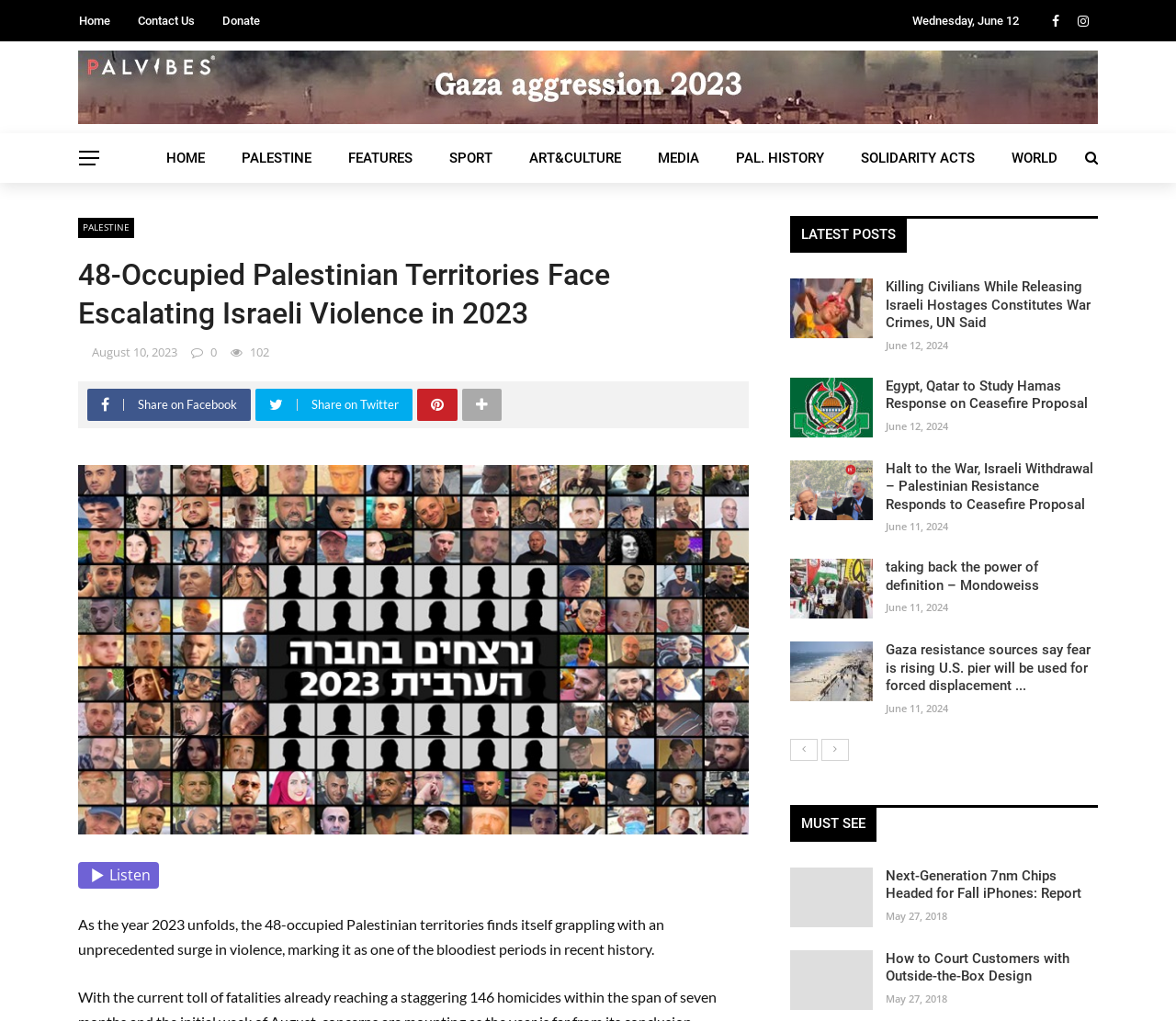Provide a brief response to the question below using one word or phrase:
What is the position of the 'HOME' link on the webpage?

Top left